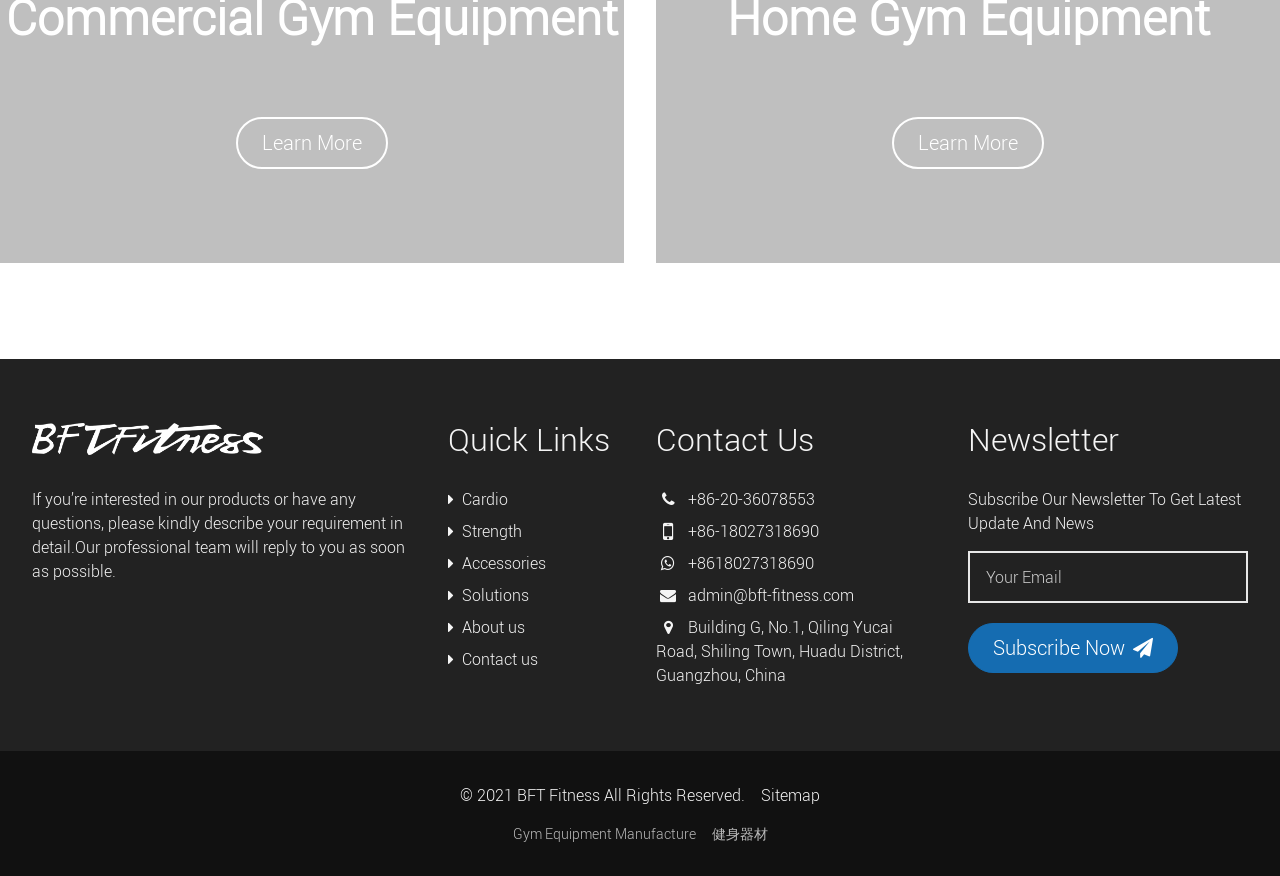How can I contact the company?
Utilize the information in the image to give a detailed answer to the question.

The contact information is obtained from the links '+86-20-36078553', '+86-18027318690', '+8618027318690', and 'admin@bft-fitness.com' with bounding box coordinates [0.537, 0.555, 0.637, 0.583], [0.537, 0.592, 0.64, 0.619], [0.537, 0.629, 0.636, 0.656], and [0.537, 0.665, 0.667, 0.692] respectively, and the address 'Building G, No.1, Qiling Yucai Road, Shiling Town, Huadu District, Guangzhou, China' with bounding box coordinates [0.512, 0.703, 0.705, 0.783].